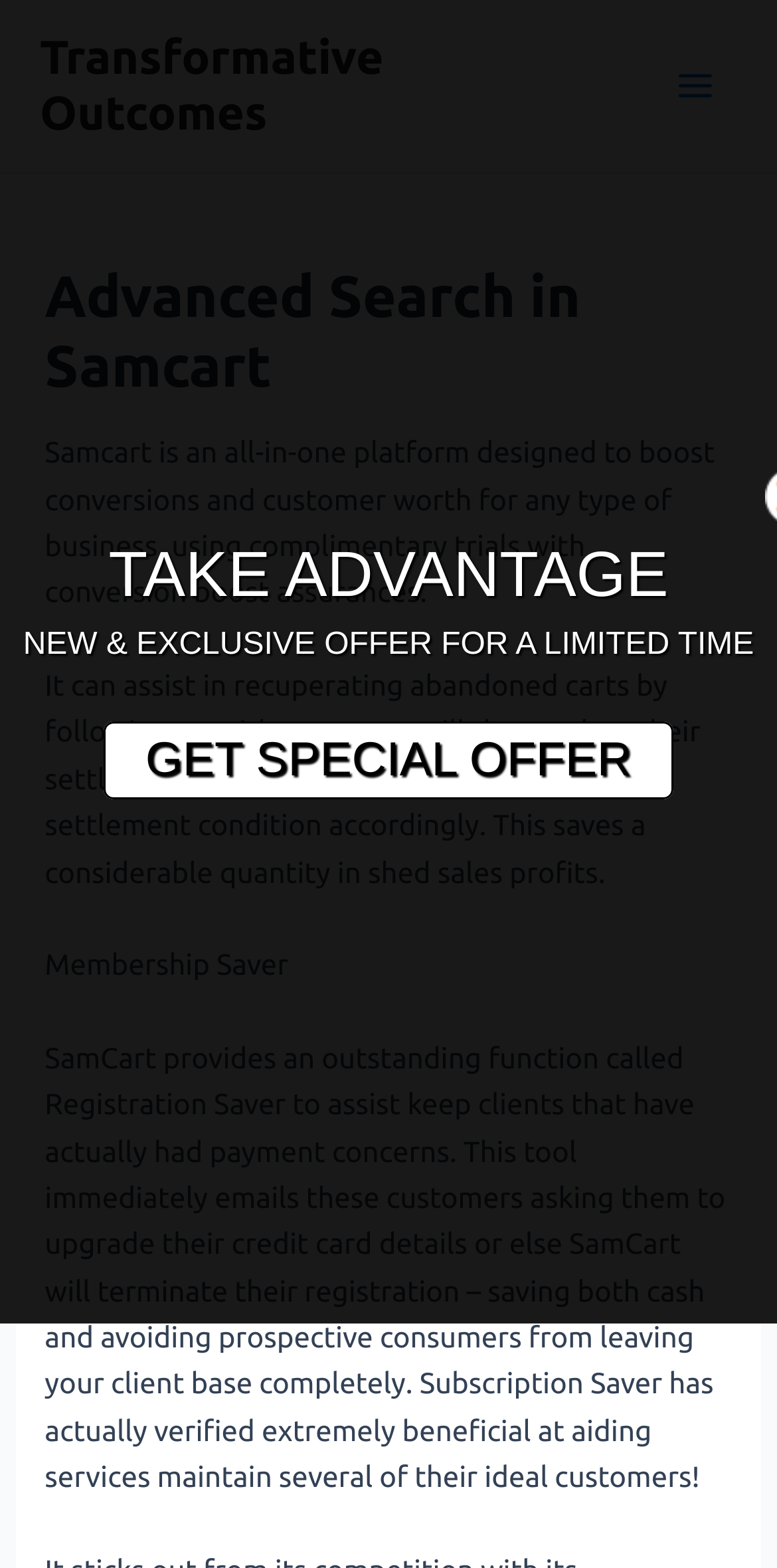Elaborate on the information and visuals displayed on the webpage.

The webpage is about Samcart Advanced Search, with a focus on utilizing advanced search features. At the top left, there is a link to "Transformative Outcomes". On the top right, a button labeled "Main Menu" is located, accompanied by a small image. 

Below the top section, a header section spans the entire width of the page, containing a heading that reads "Advanced Search in Samcart". This is followed by a paragraph of text that describes Samcart as an all-in-one platform designed to boost conversions and customer worth for any type of business. 

Another paragraph below explains how Samcart can assist in recovering abandoned carts by following up with consumers. A short text "Membership Saver" is positioned below, followed by a longer paragraph that describes the feature in more detail. This feature, called Registration Saver, helps keep clients that have had payment concerns by automatically emailing them to update their credit card details.

On the right side of the page, there are two prominent texts: "TAKE ADVANTAGE" and "NEW & EXCLUSIVE OFFER FOR A LIMITED TIME". Below these texts, a link labeled "GET SPECIAL OFFER" is located.